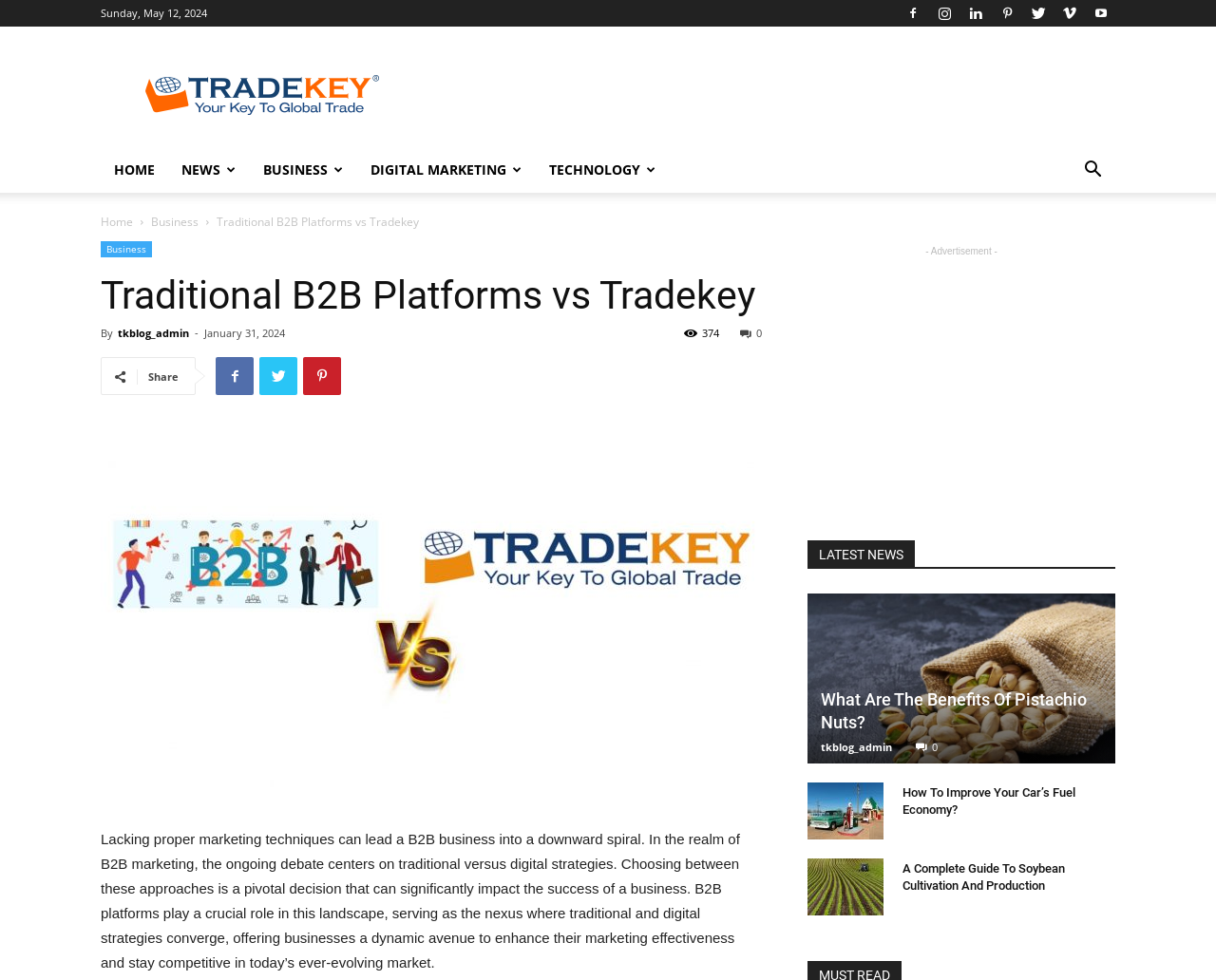Please find and provide the title of the webpage.

Traditional B2B Platforms vs Tradekey